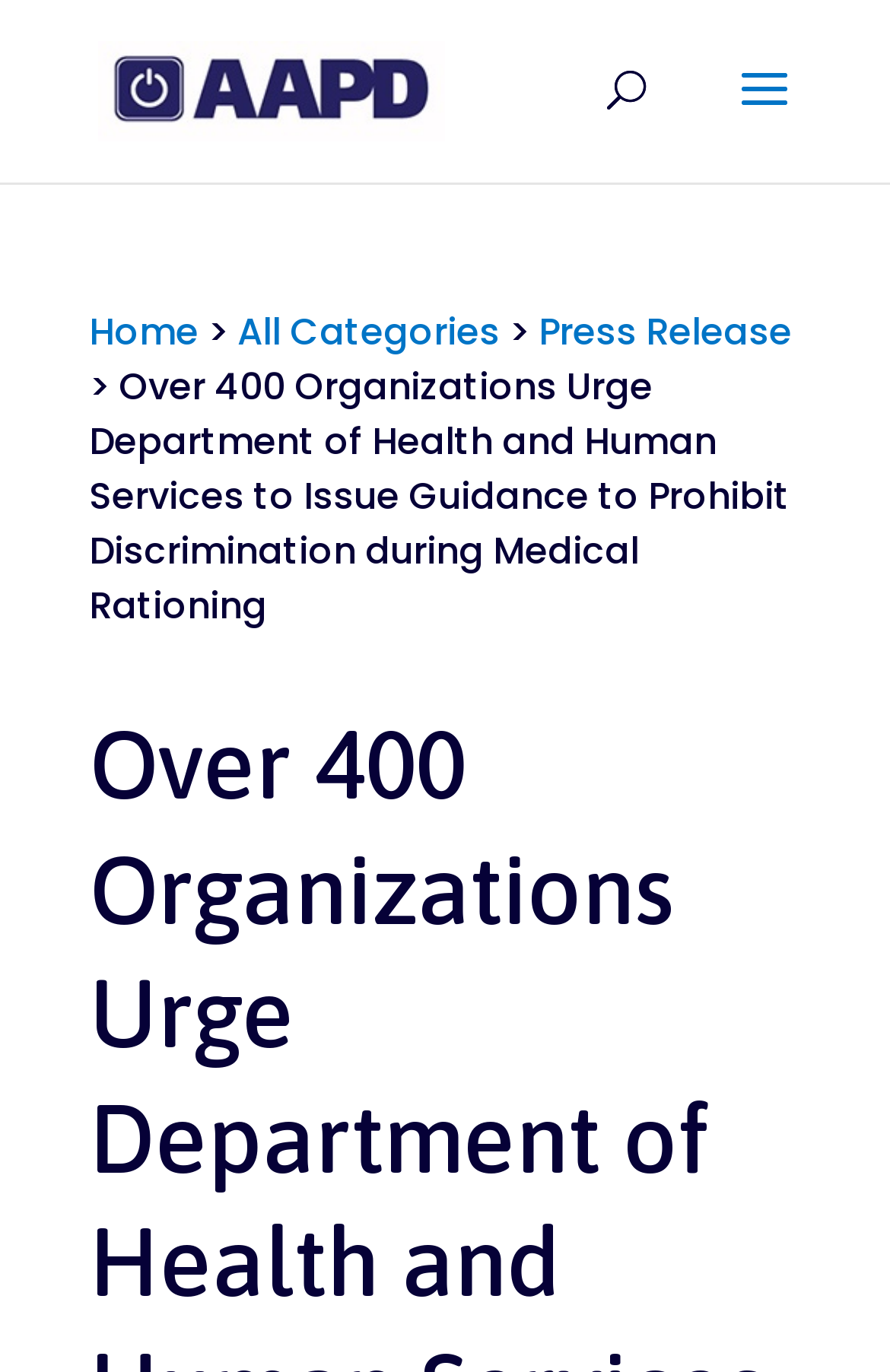Give a detailed account of the webpage, highlighting key information.

The webpage is about the American Association of People with Disabilities (AAPD) and their efforts to urge the Department of Health and Human Services to issue guidance to prohibit discrimination during medical rationing. 

At the top left of the page, there is an image and a link to AAPD, which is likely the organization's logo. Below this, there is a search bar that spans almost half of the page's width. 

On the top center of the page, there are several links, including "Home", "All Categories", and "Press Release", which are likely navigation links. 

The main content of the page is a title that reads "Over 400 Organizations Urge Department of Health and Human Services to Issue Guidance to Prohibit Discrimination during Medical Rationing", which takes up a significant portion of the page.